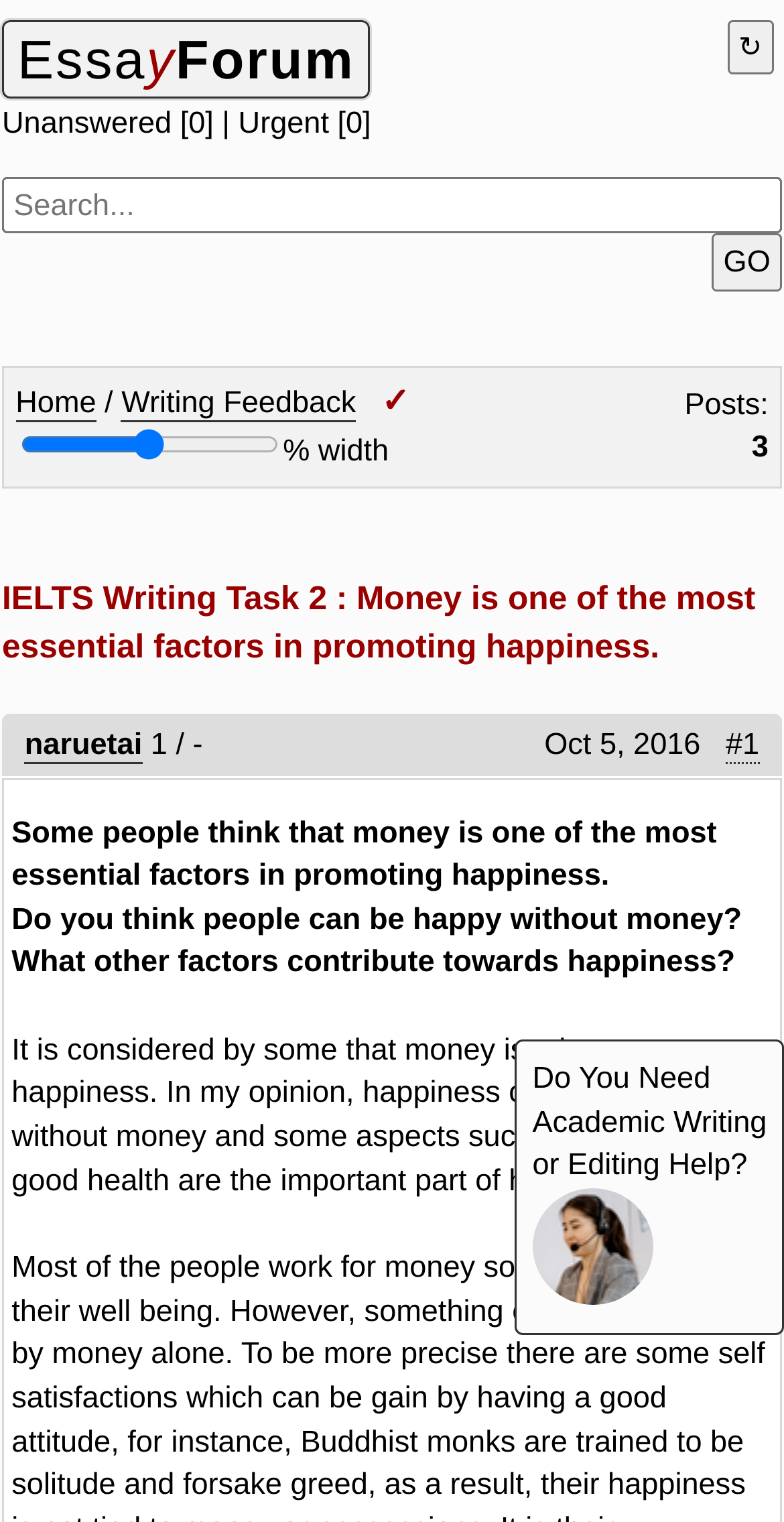Kindly determine the bounding box coordinates of the area that needs to be clicked to fulfill this instruction: "Check the privacy policy".

None